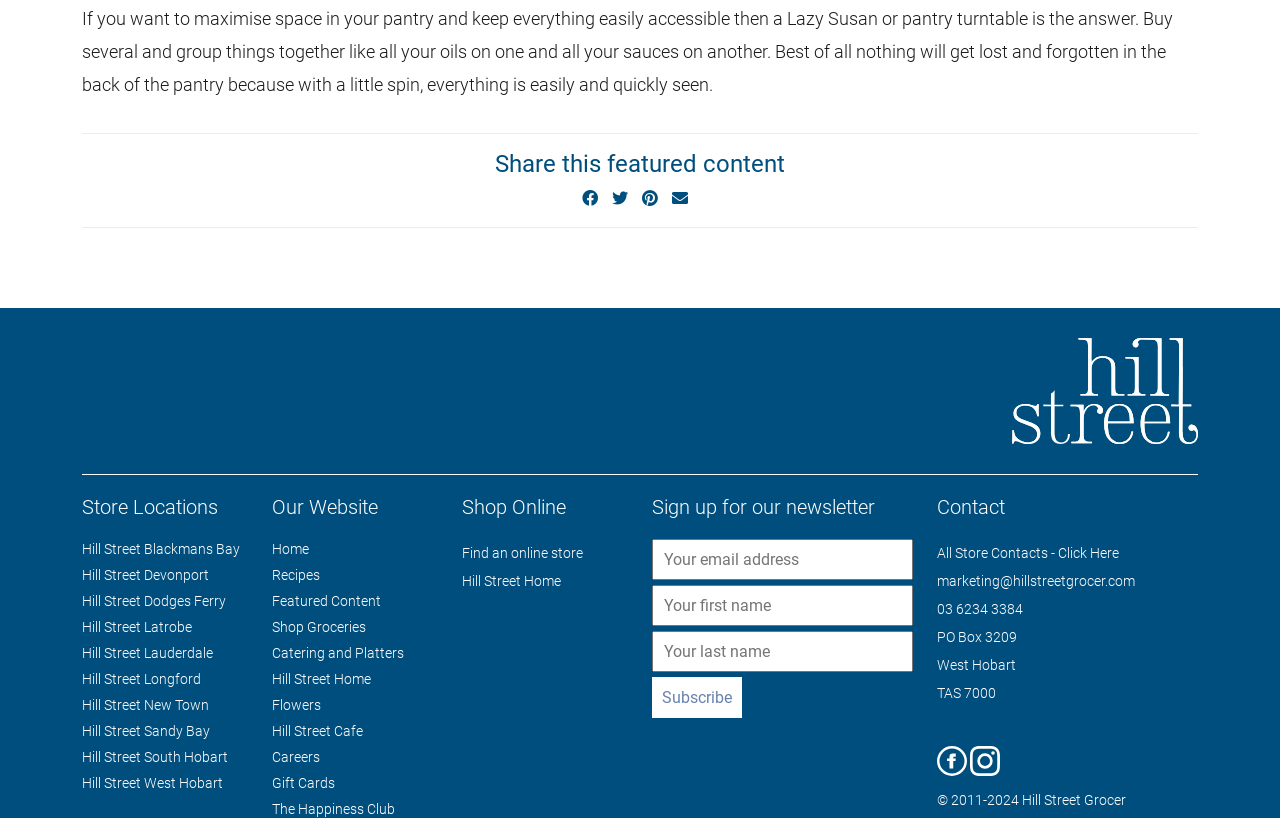What is the purpose of a Lazy Susan or pantry turntable?
Make sure to answer the question with a detailed and comprehensive explanation.

According to the text on the webpage, a Lazy Susan or pantry turntable is used to maximise space in the pantry and keep everything easily accessible.